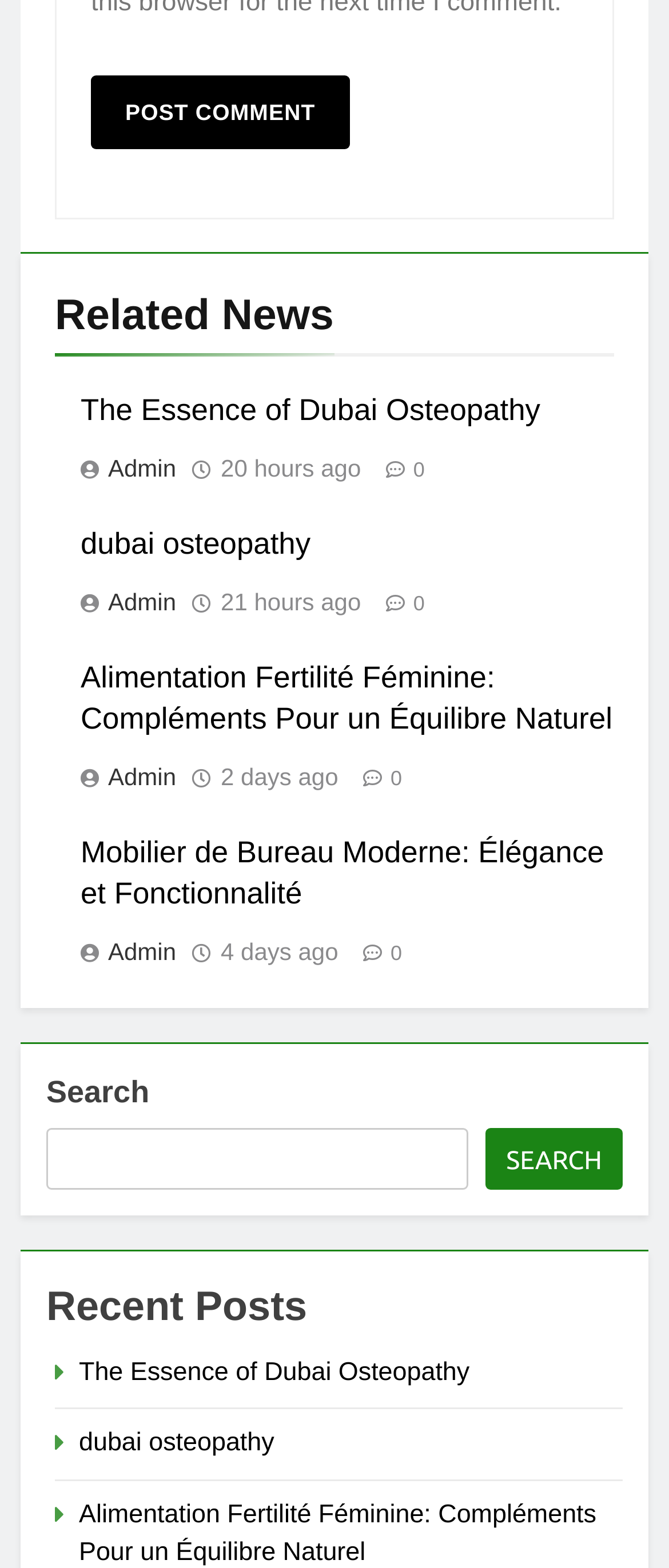Respond to the following question using a concise word or phrase: 
What is the category of the articles on this webpage?

News